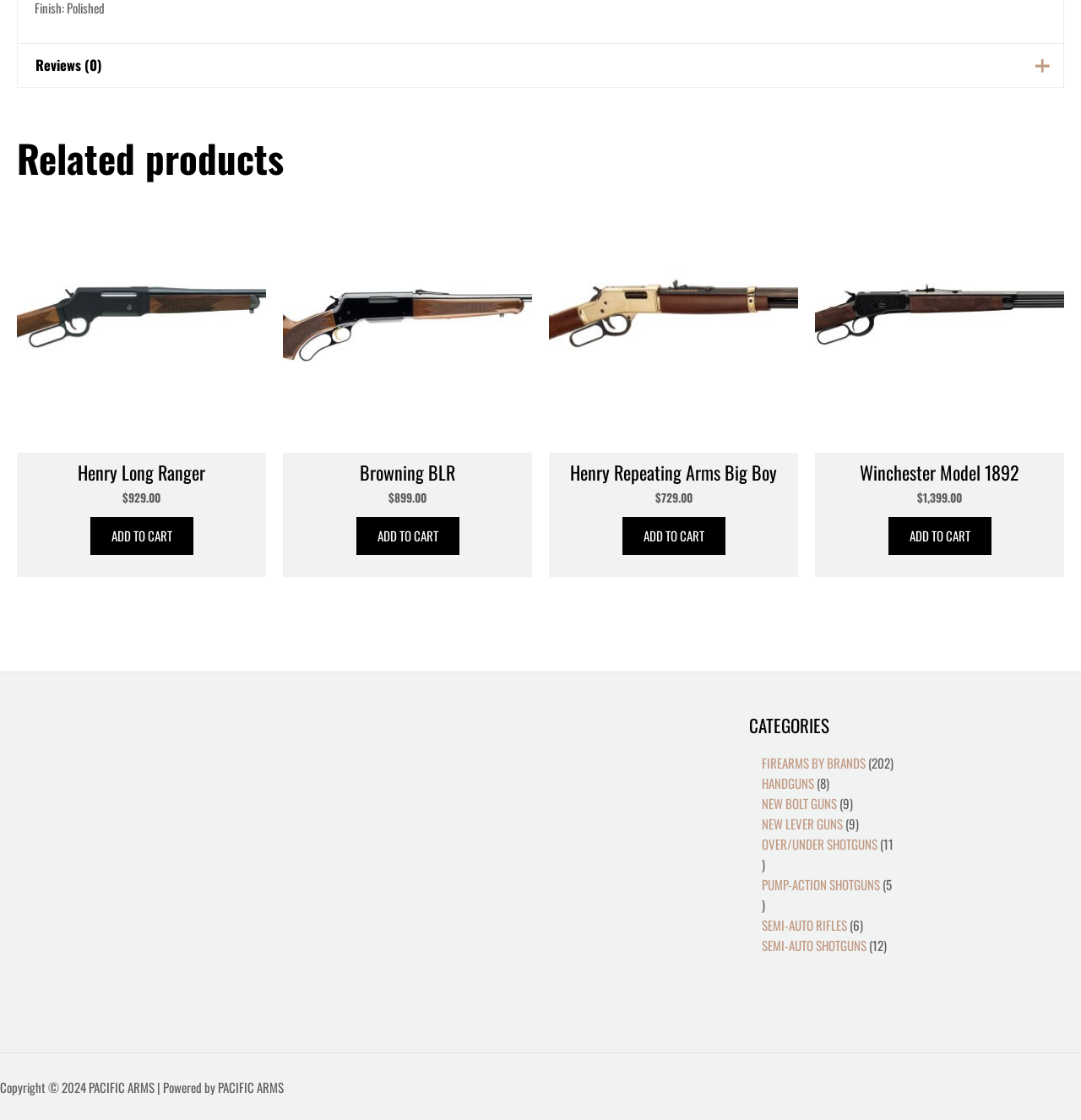From the screenshot, find the bounding box of the UI element matching this description: "+". Supply the bounding box coordinates in the form [left, top, right, bottom], each a float between 0 and 1.

[0.844, 0.013, 0.873, 0.04]